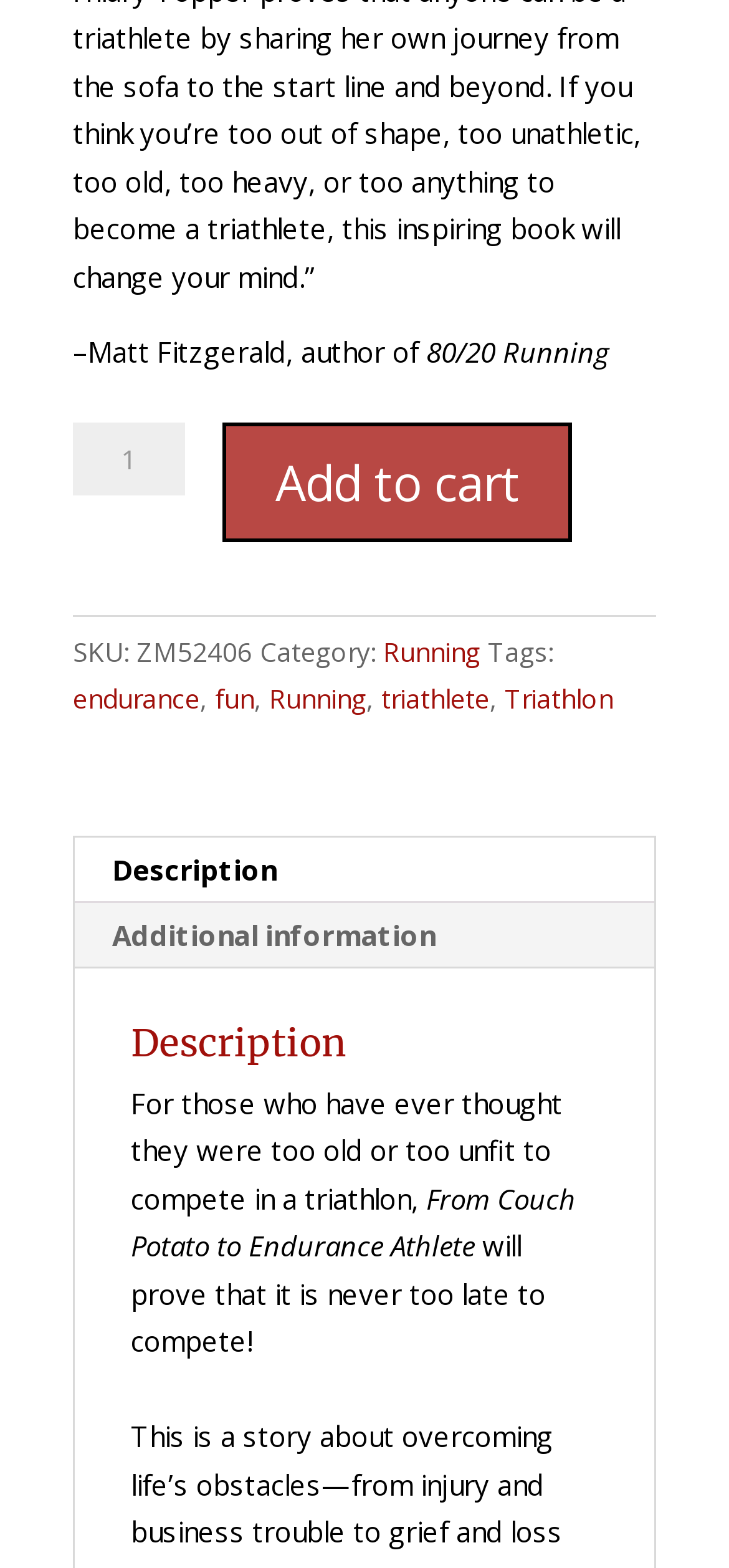Kindly provide the bounding box coordinates of the section you need to click on to fulfill the given instruction: "Change product quantity".

[0.1, 0.269, 0.254, 0.316]